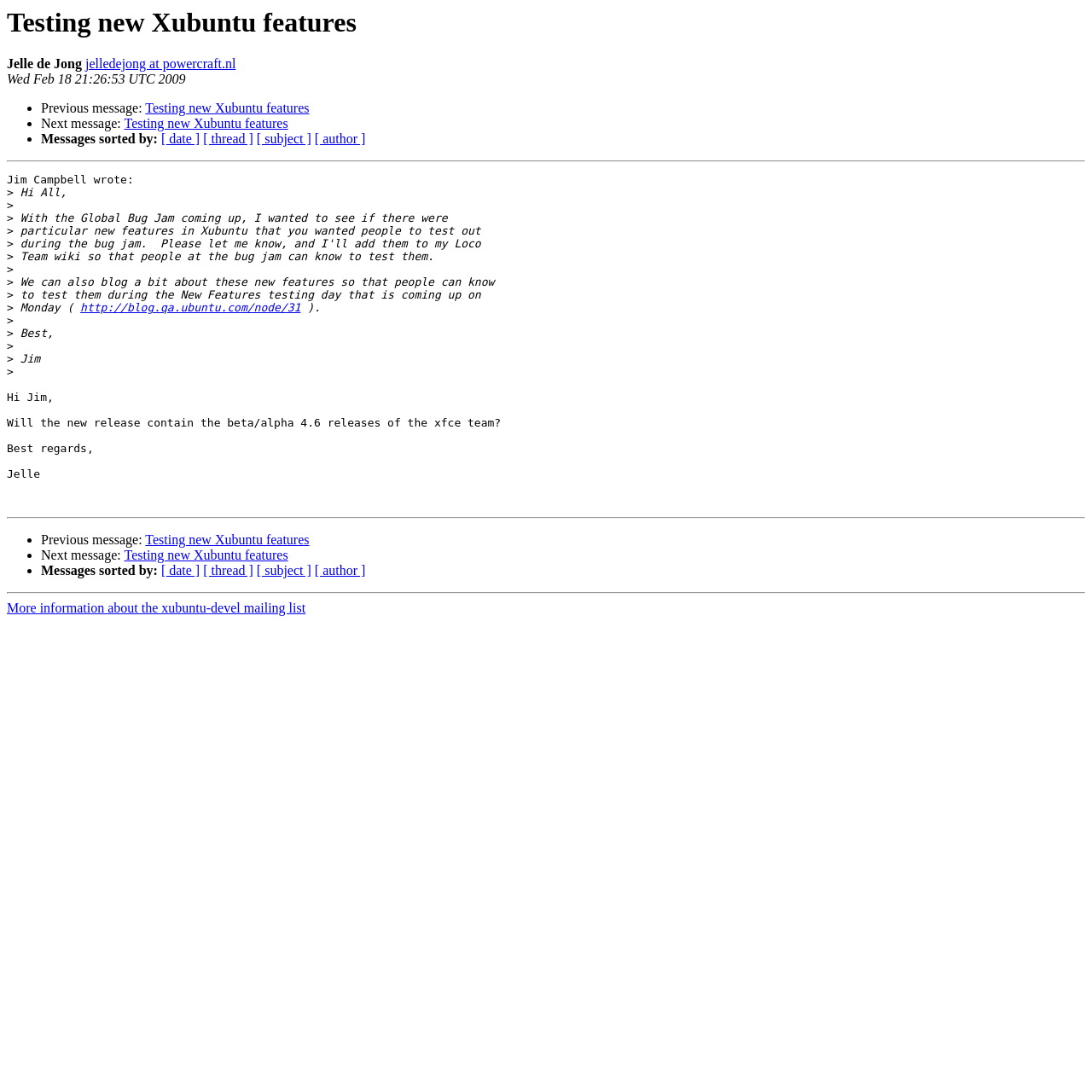Pinpoint the bounding box coordinates of the clickable element needed to complete the instruction: "View next message". The coordinates should be provided as four float numbers between 0 and 1: [left, top, right, bottom].

[0.114, 0.107, 0.264, 0.12]